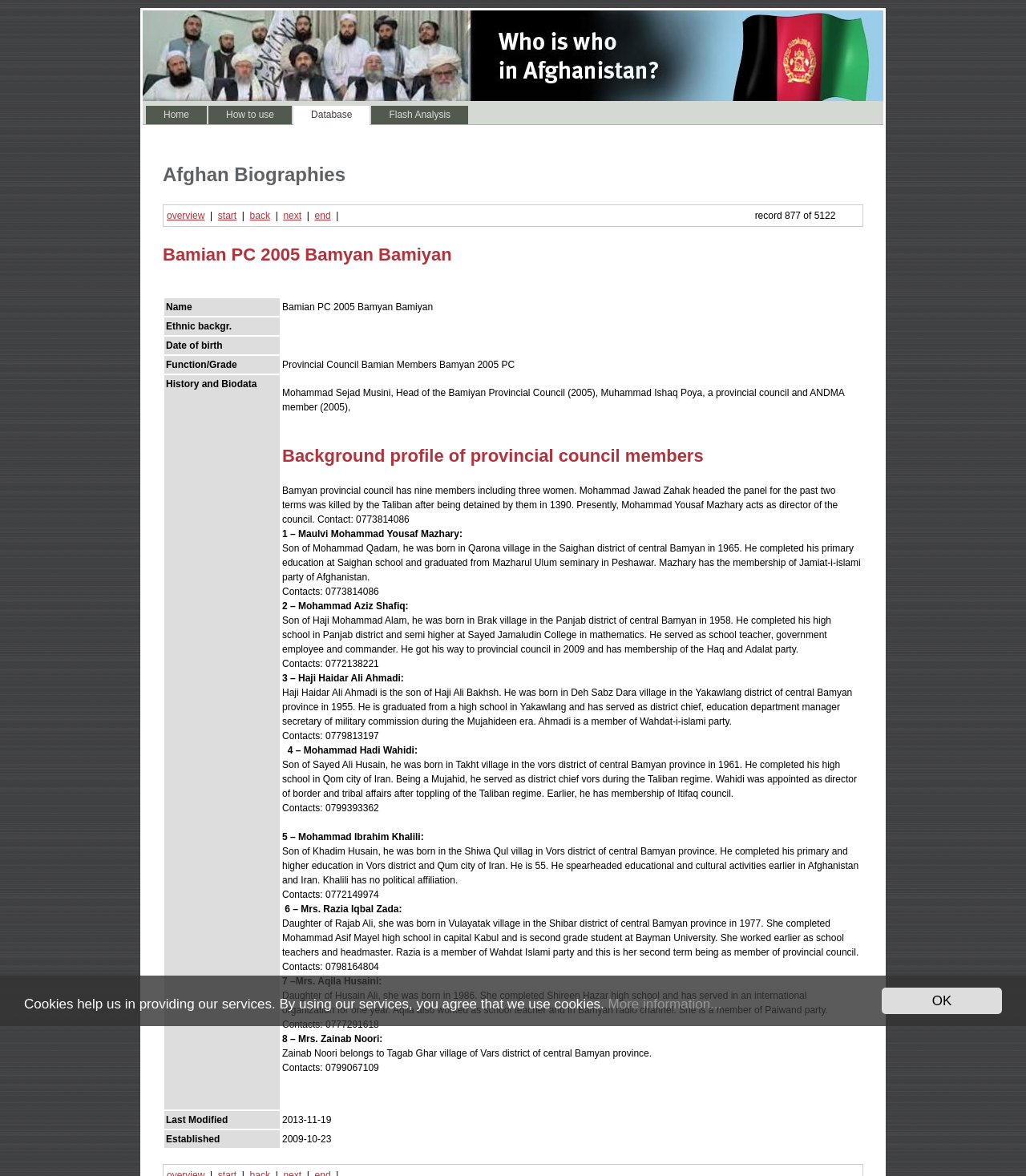How many women are members of the provincial council?
Please look at the screenshot and answer using one word or phrase.

3